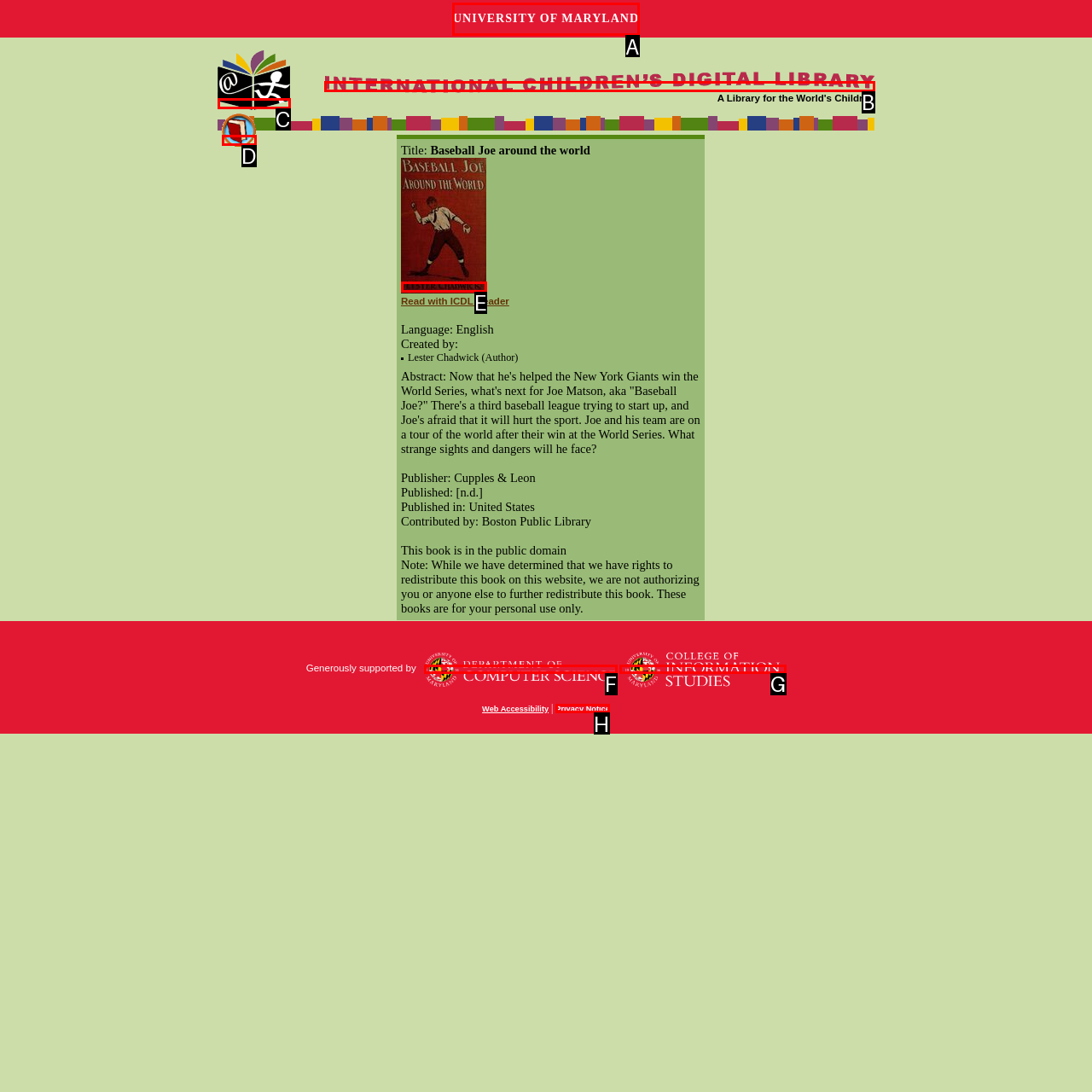Tell me which one HTML element I should click to complete the following task: Check the Privacy Notice Answer with the option's letter from the given choices directly.

H